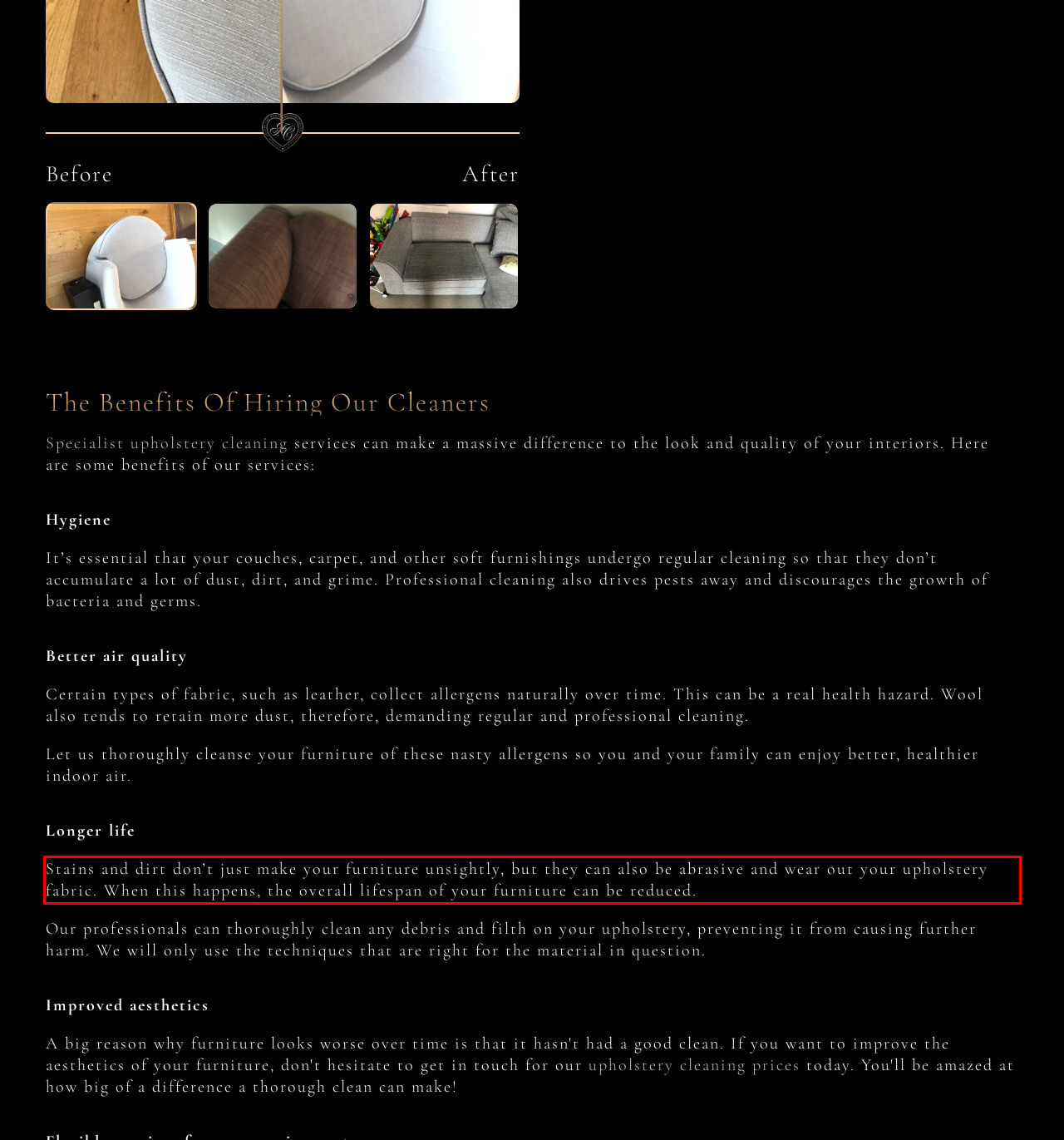Examine the screenshot of the webpage, locate the red bounding box, and perform OCR to extract the text contained within it.

Stains and dirt don’t just make your furniture unsightly, but they can also be abrasive and wear out your upholstery fabric. When this happens, the overall lifespan of your furniture can be reduced.